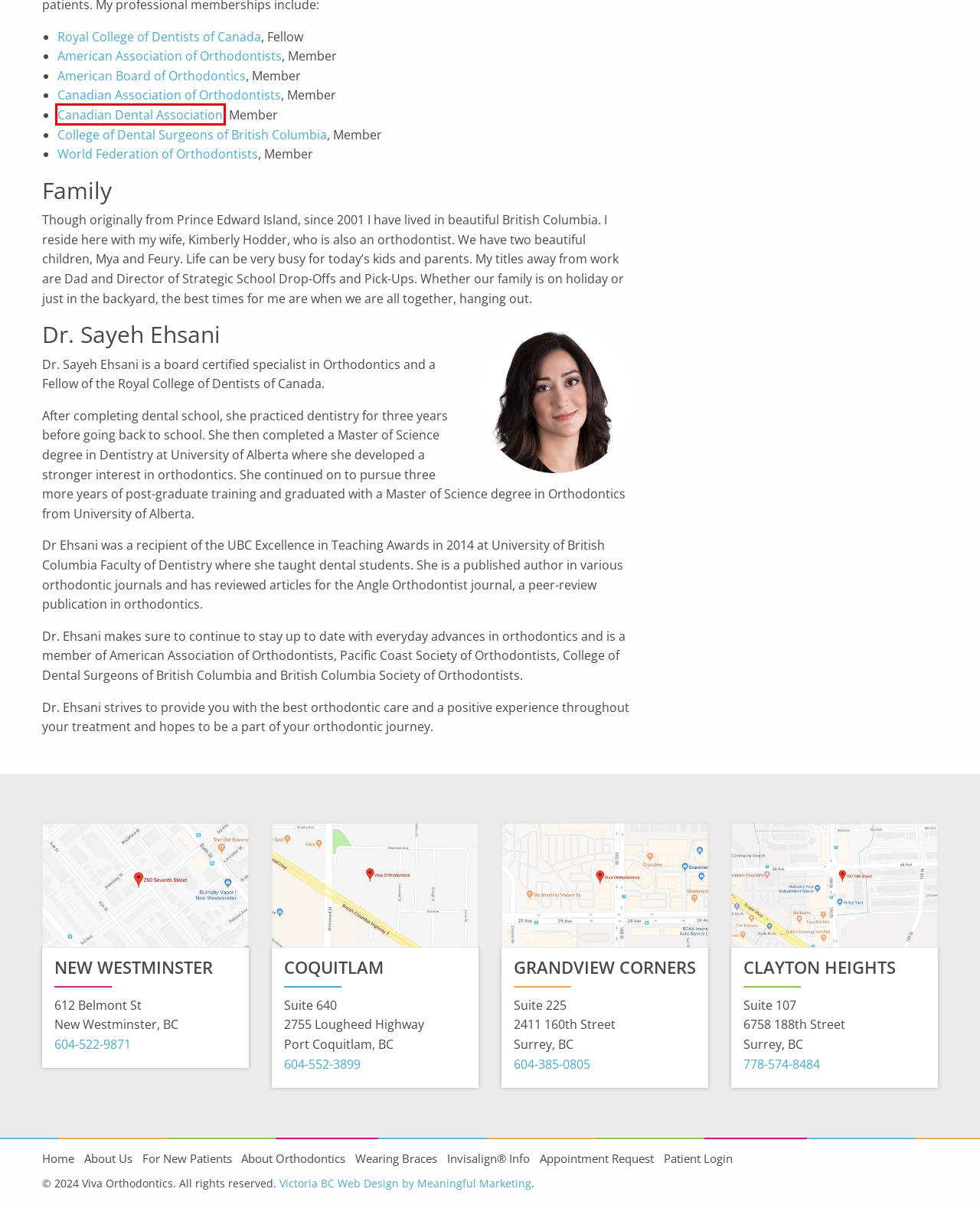You have a screenshot showing a webpage with a red bounding box highlighting an element. Choose the webpage description that best fits the new webpage after clicking the highlighted element. The descriptions are:
A. Find an Orthodontist | American Association of Orthodontists
B. Coquitlam, Surrey & New Westminster Orthodontists | Viva Orthodontics
C. Affordable Web Design Victoria BC [Websites Starting At $3000]
D. For All Ages - Viva Orthodontics
E. Financial Information - Viva Orthodontics
F. HomeABO | American Board of Orthodontics
G. Canadian Dental Association
H. CAO_ACO

G